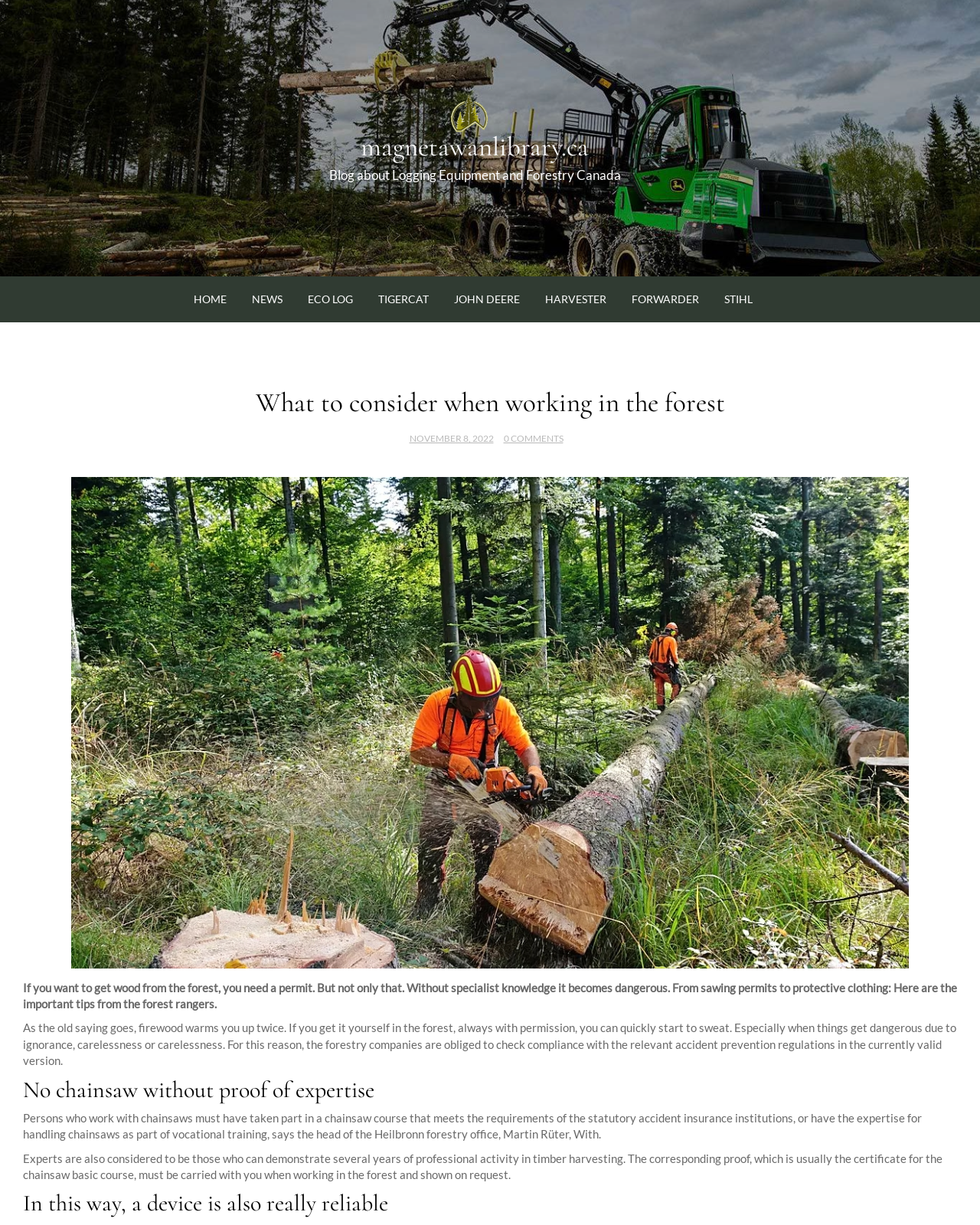Show the bounding box coordinates for the element that needs to be clicked to execute the following instruction: "Click the 'magnetawanlibrary.ca' link". Provide the coordinates in the form of four float numbers between 0 and 1, i.e., [left, top, right, bottom].

[0.459, 0.077, 0.498, 0.108]